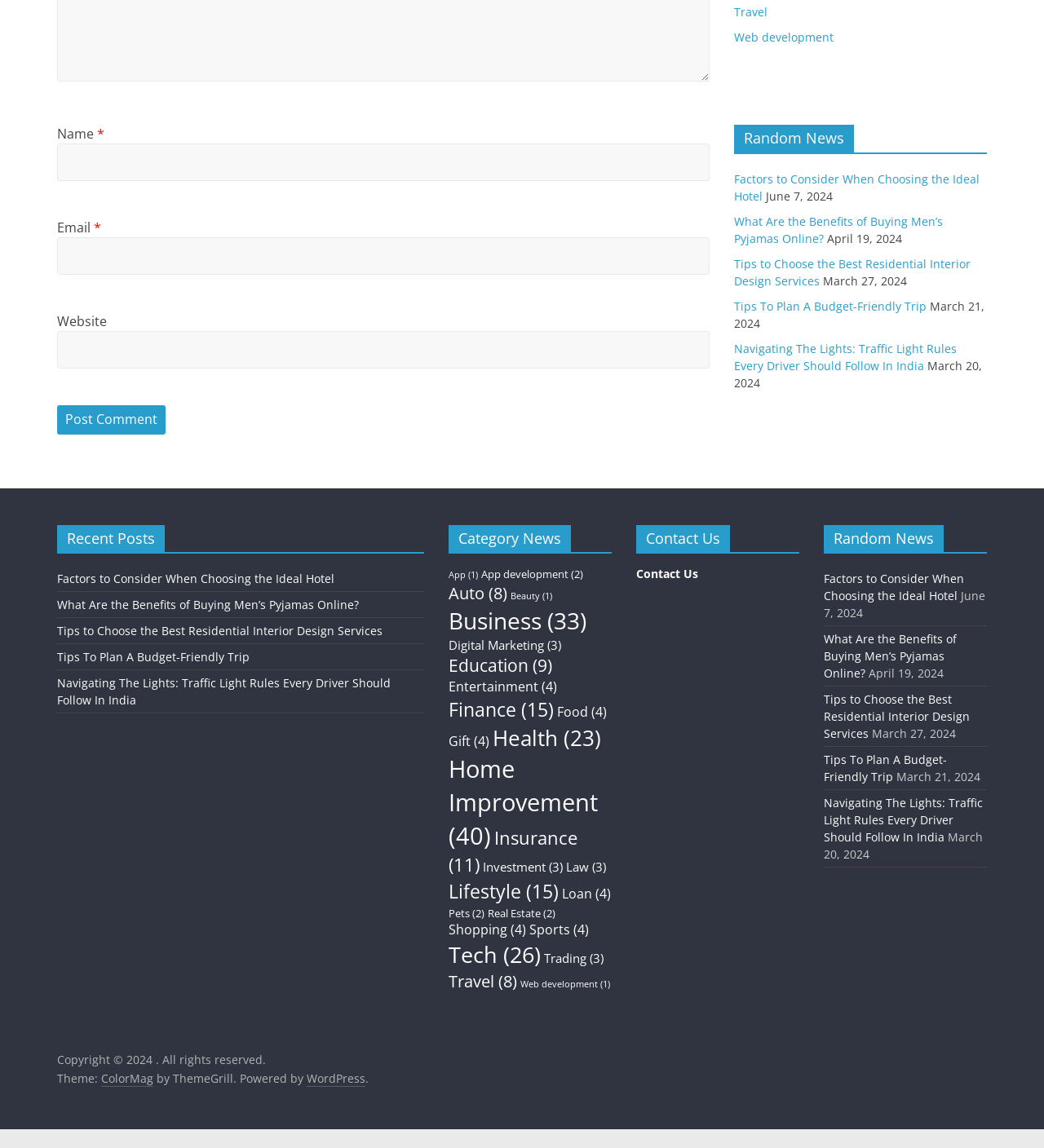Determine the bounding box for the UI element described here: "parent_node: Email * aria-describedby="email-notes" name="email"".

[0.055, 0.189, 0.68, 0.222]